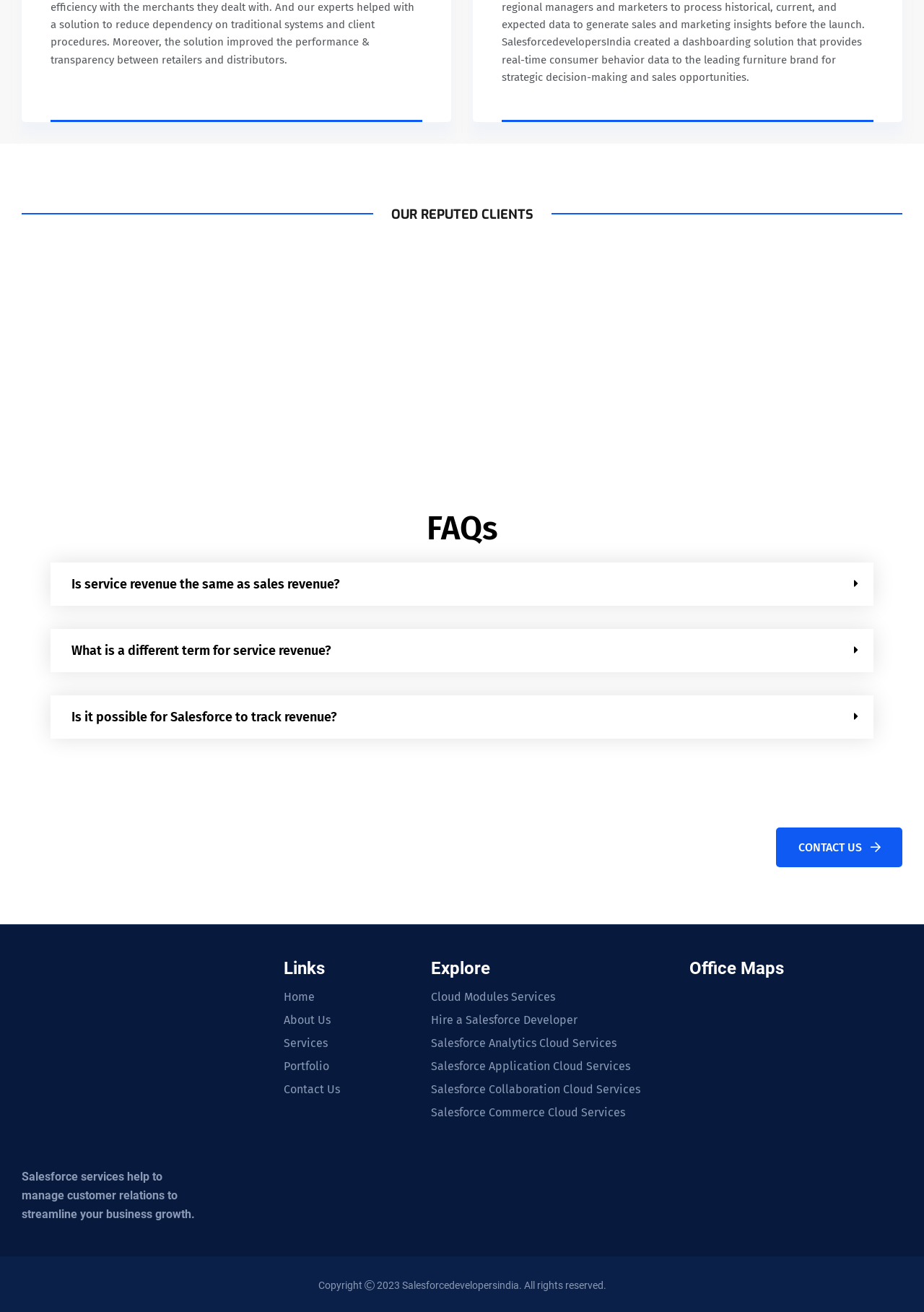Please locate the bounding box coordinates of the element that should be clicked to complete the given instruction: "View Office Maps".

[0.746, 0.755, 0.976, 0.855]